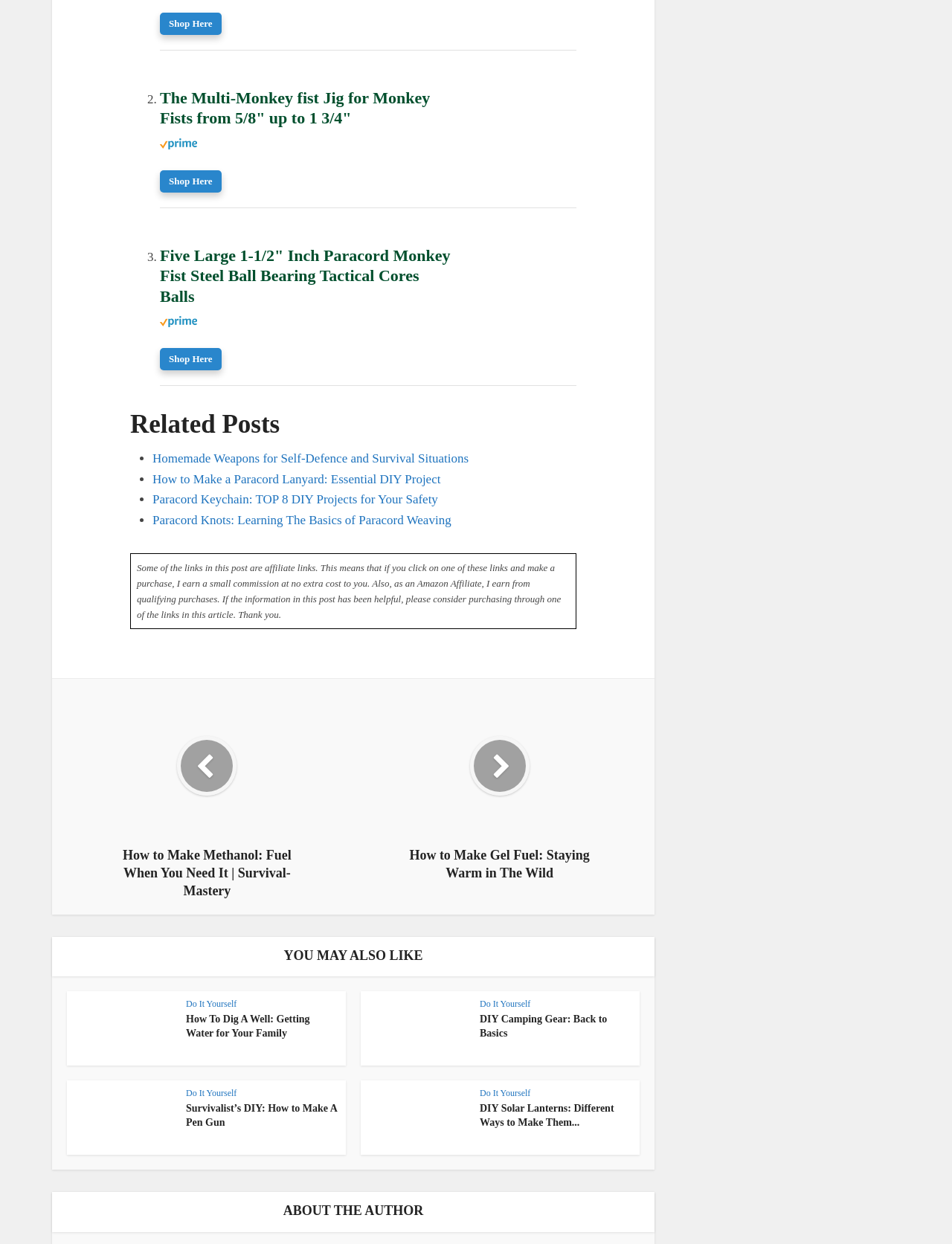Using the provided description: "Do It Yourself", find the bounding box coordinates of the corresponding UI element. The output should be four float numbers between 0 and 1, in the format [left, top, right, bottom].

[0.195, 0.803, 0.249, 0.811]